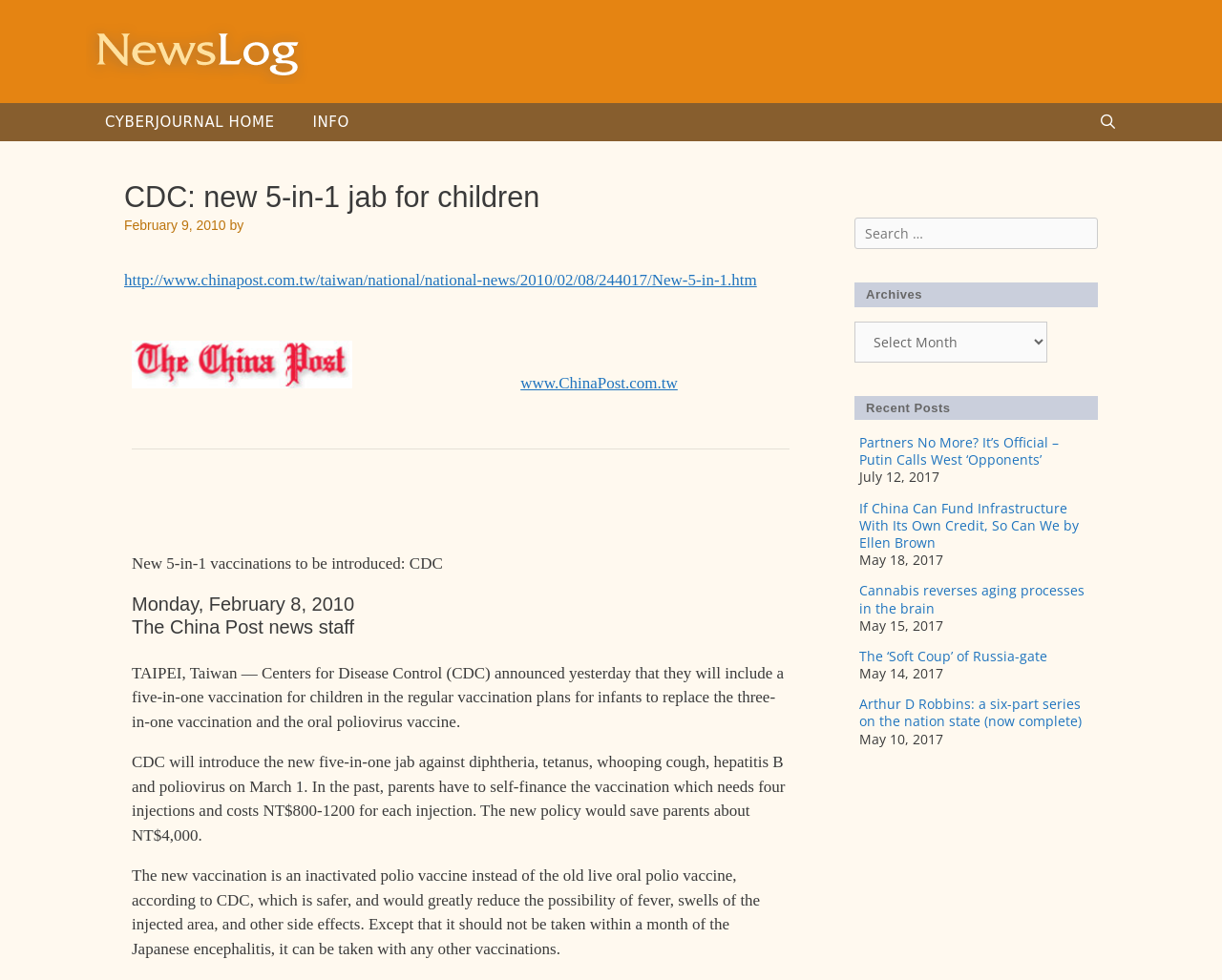Identify the bounding box coordinates necessary to click and complete the given instruction: "Click the Newslog link".

[0.07, 0.042, 0.254, 0.06]